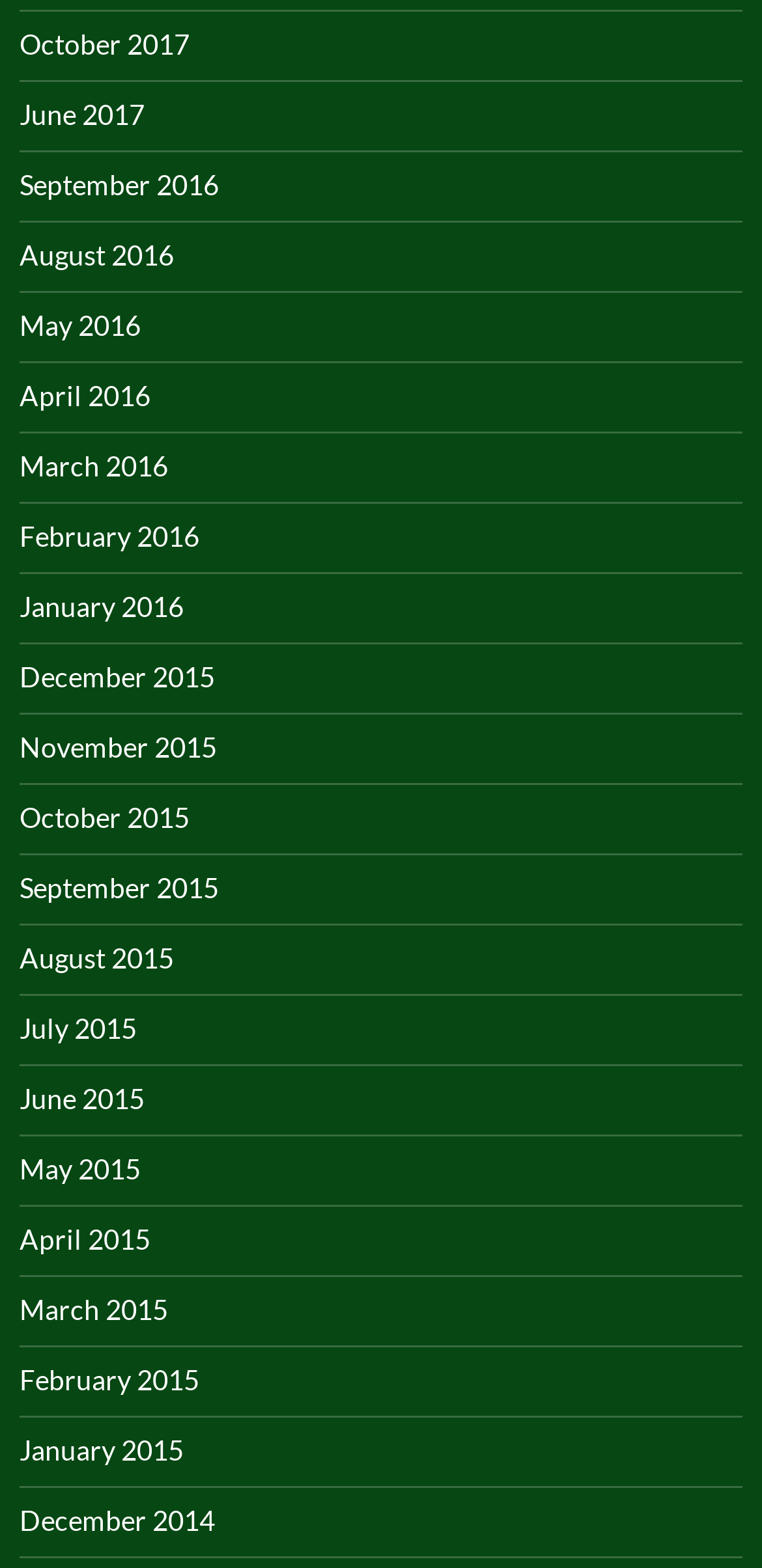Please specify the bounding box coordinates of the element that should be clicked to execute the given instruction: 'view September 2016'. Ensure the coordinates are four float numbers between 0 and 1, expressed as [left, top, right, bottom].

[0.026, 0.107, 0.287, 0.129]